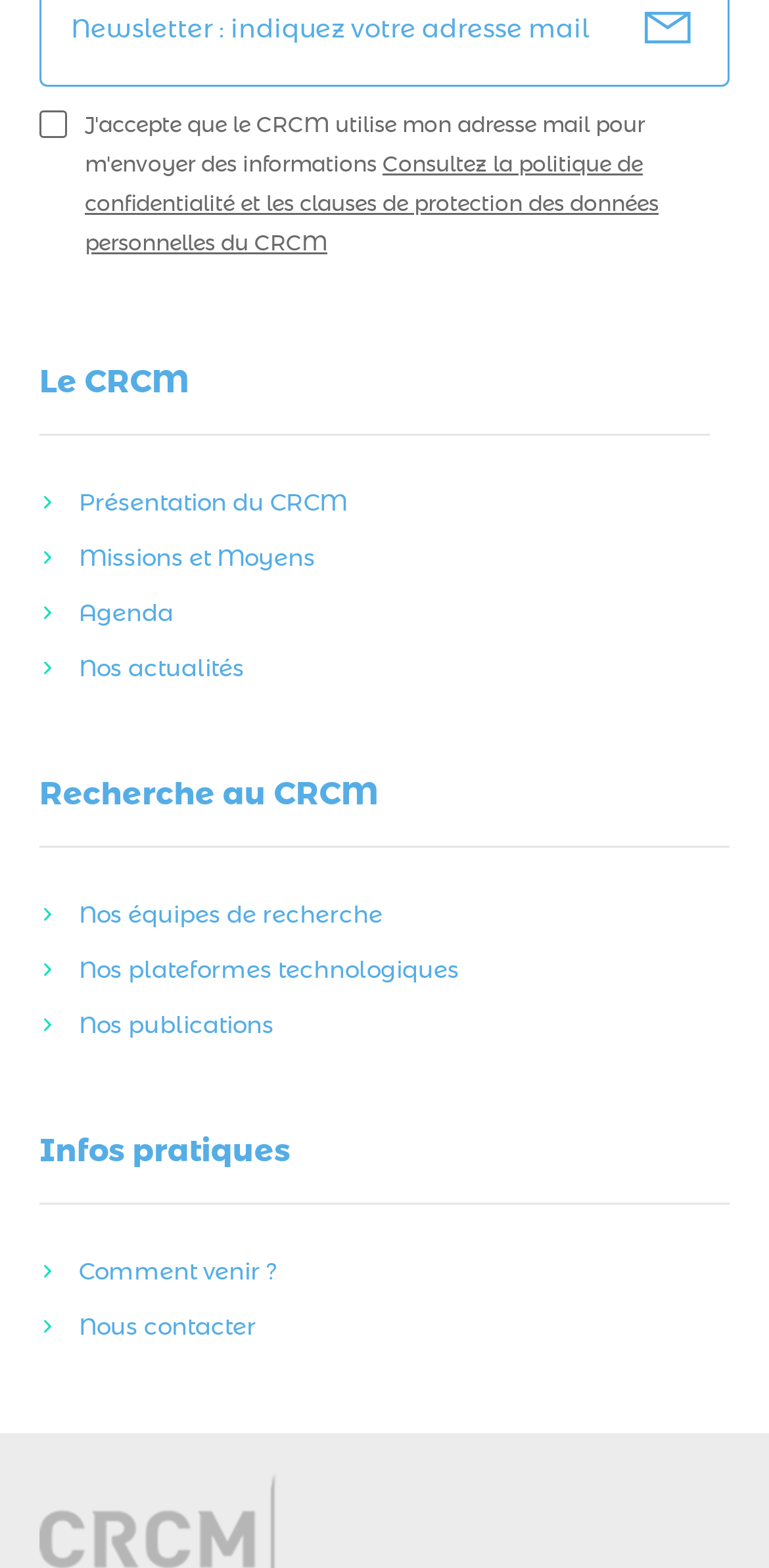Please identify the bounding box coordinates of the area that needs to be clicked to follow this instruction: "View presentation of CRCM".

[0.051, 0.303, 0.872, 0.338]